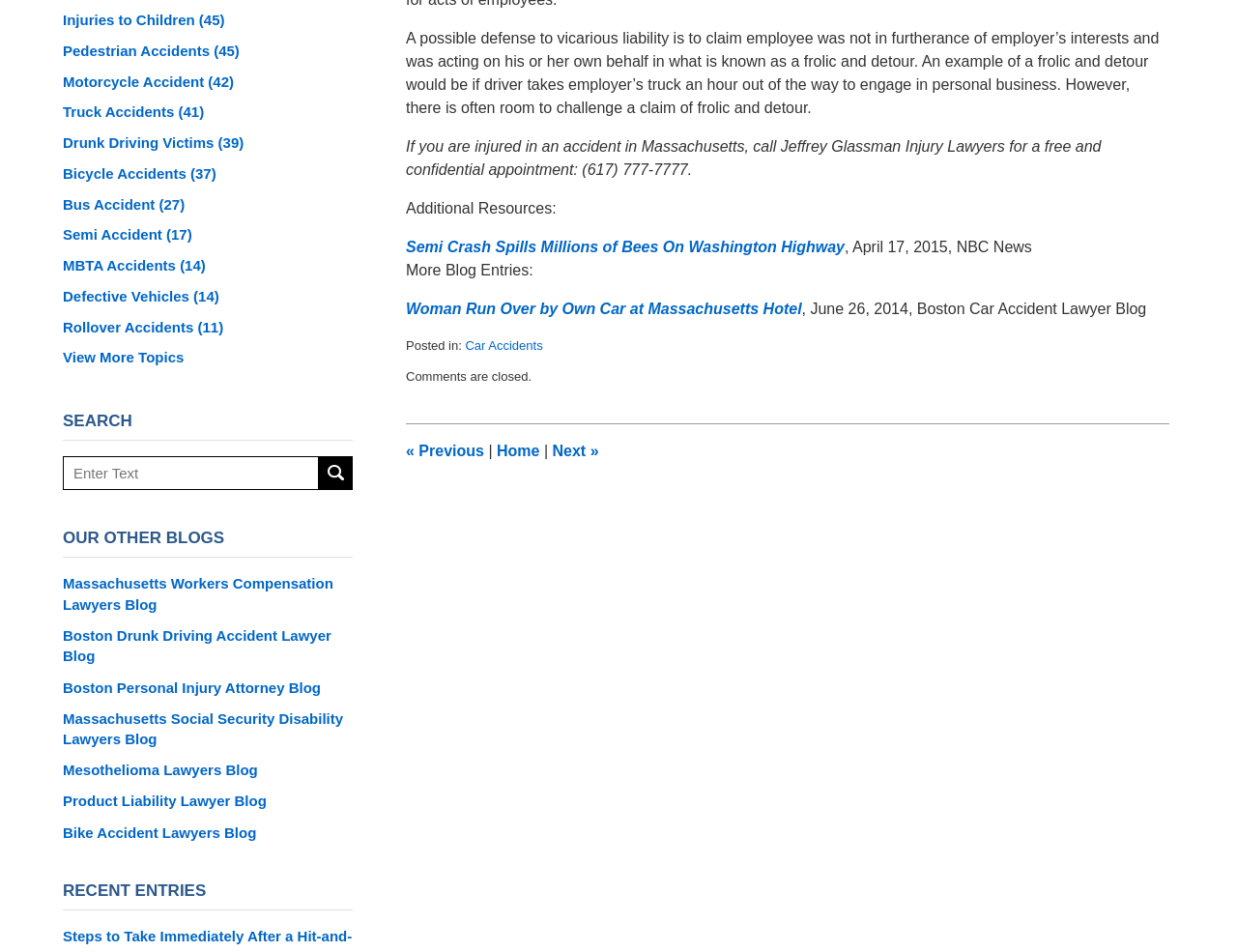Can you show the bounding box coordinates of the region to click on to complete the task described in the instruction: "Read the blog about Woman Run Over by Own Car at Massachusetts Hotel"?

[0.328, 0.315, 0.648, 0.333]